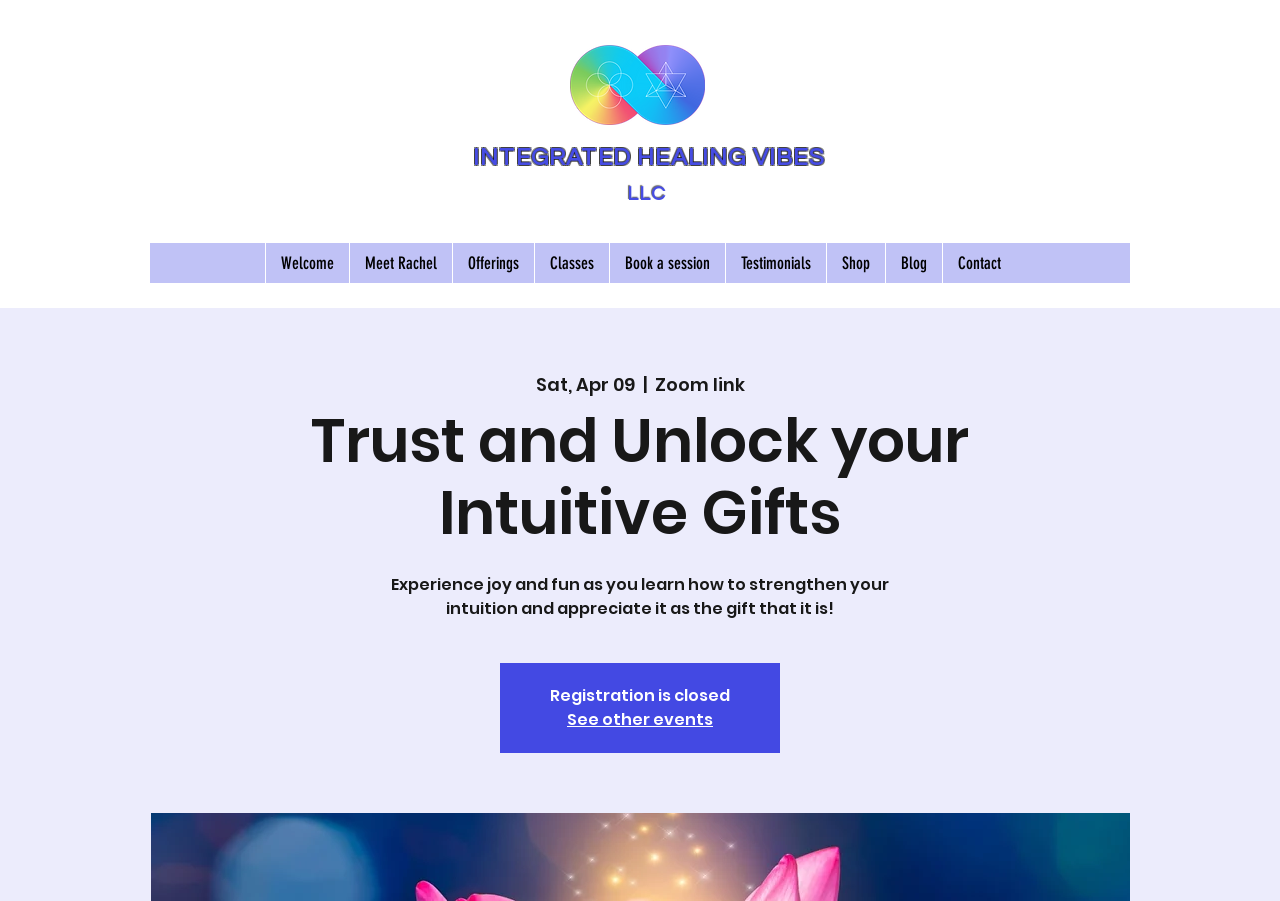Locate the bounding box coordinates of the area you need to click to fulfill this instruction: 'go to works'. The coordinates must be in the form of four float numbers ranging from 0 to 1: [left, top, right, bottom].

None